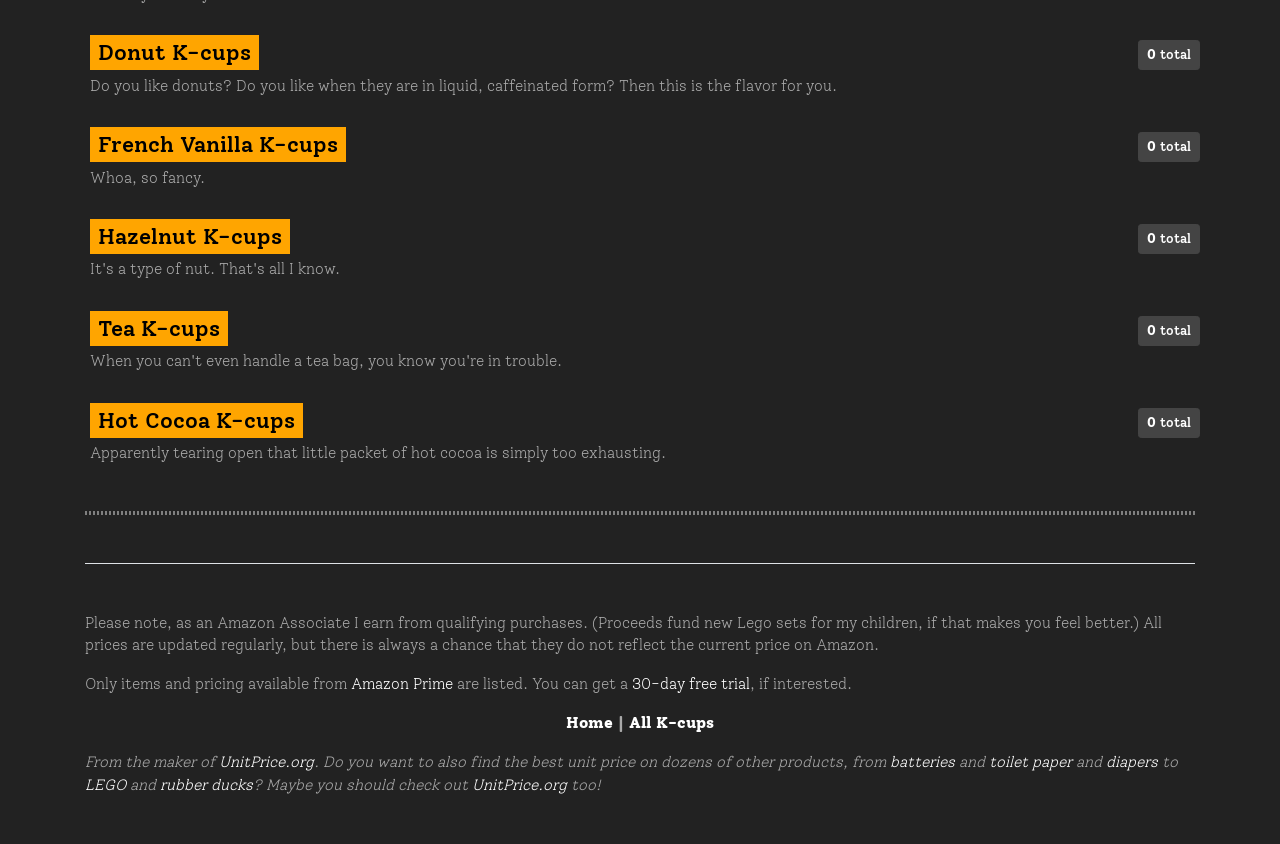Provide your answer in one word or a succinct phrase for the question: 
What is the name of the website that provides unit price comparisons?

UnitPrice.org